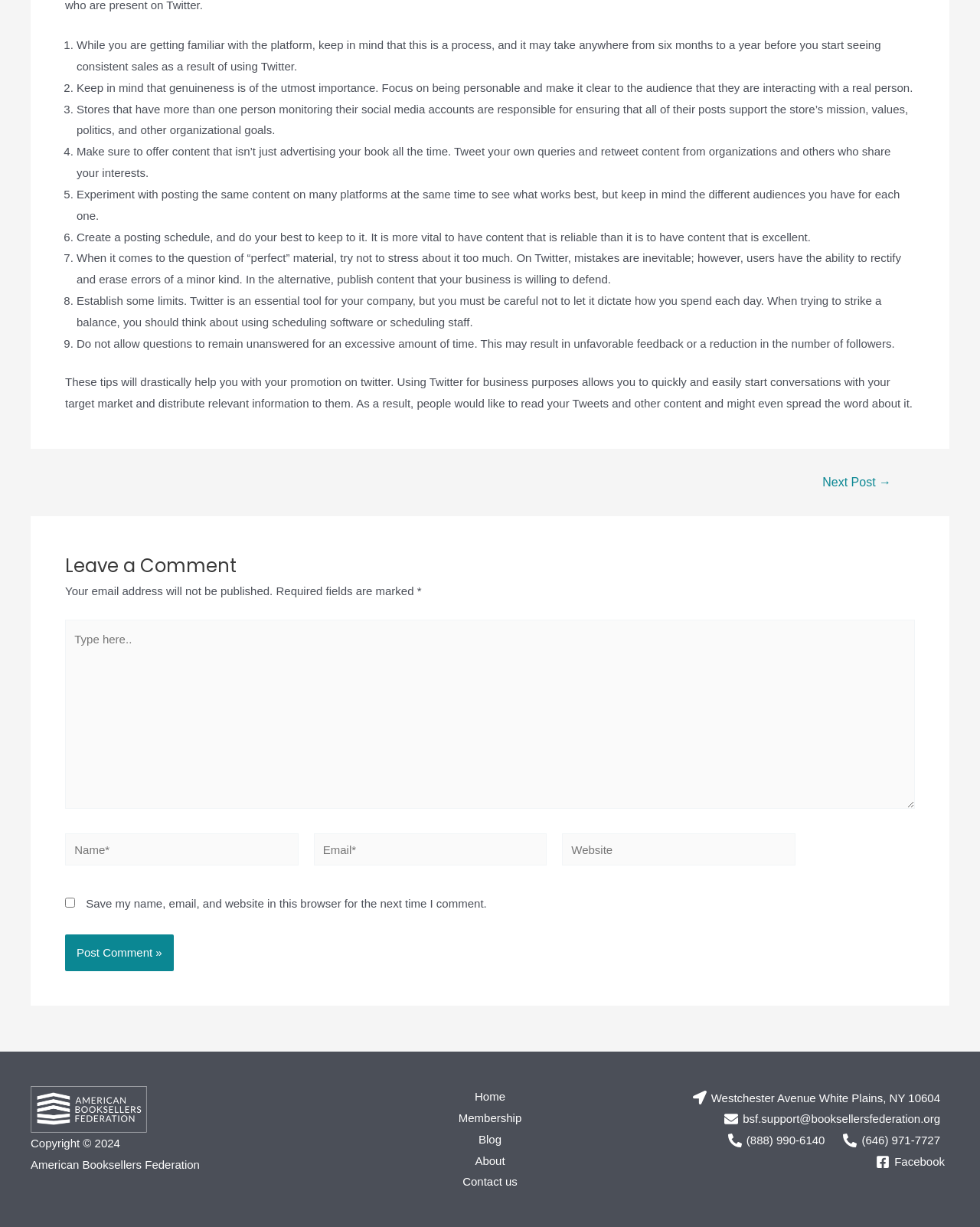Provide the bounding box coordinates of the UI element that matches the description: "parent_node: Website name="url" placeholder="Website"".

[0.573, 0.679, 0.811, 0.705]